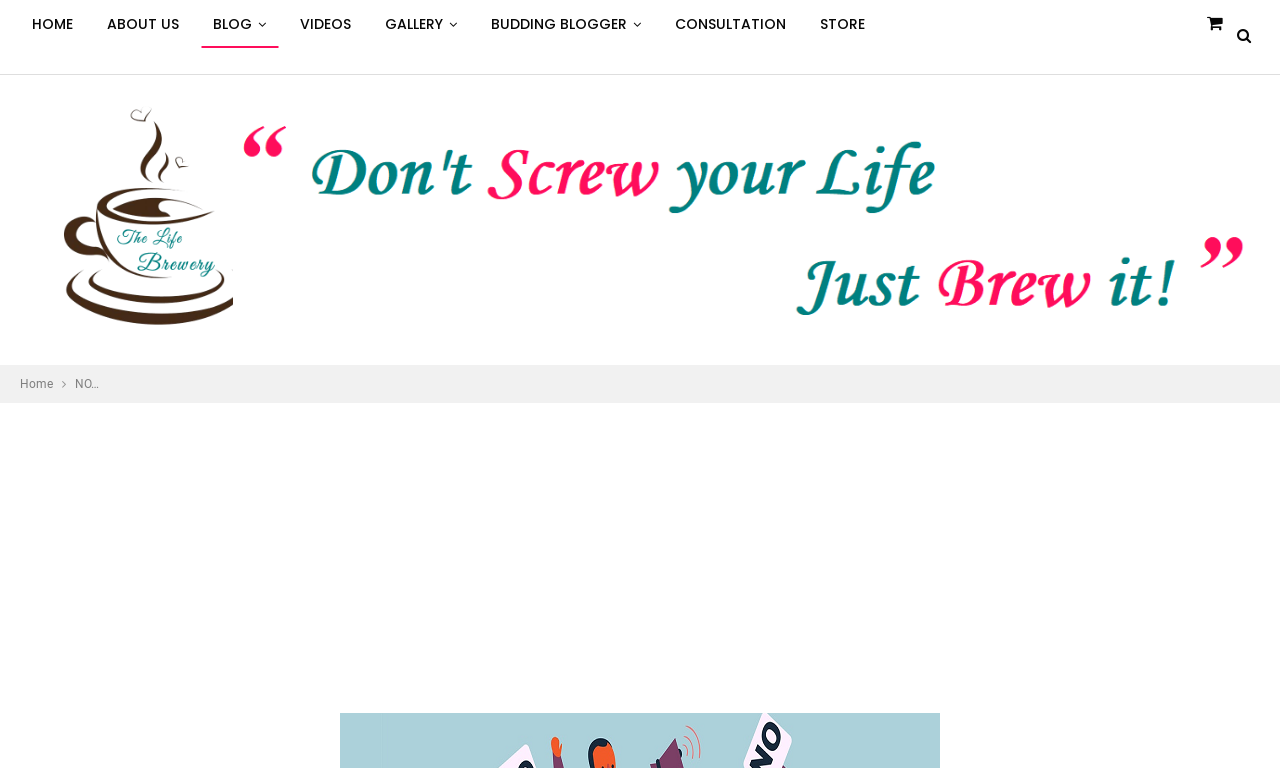How many images are there on the webpage?
From the image, respond using a single word or phrase.

2